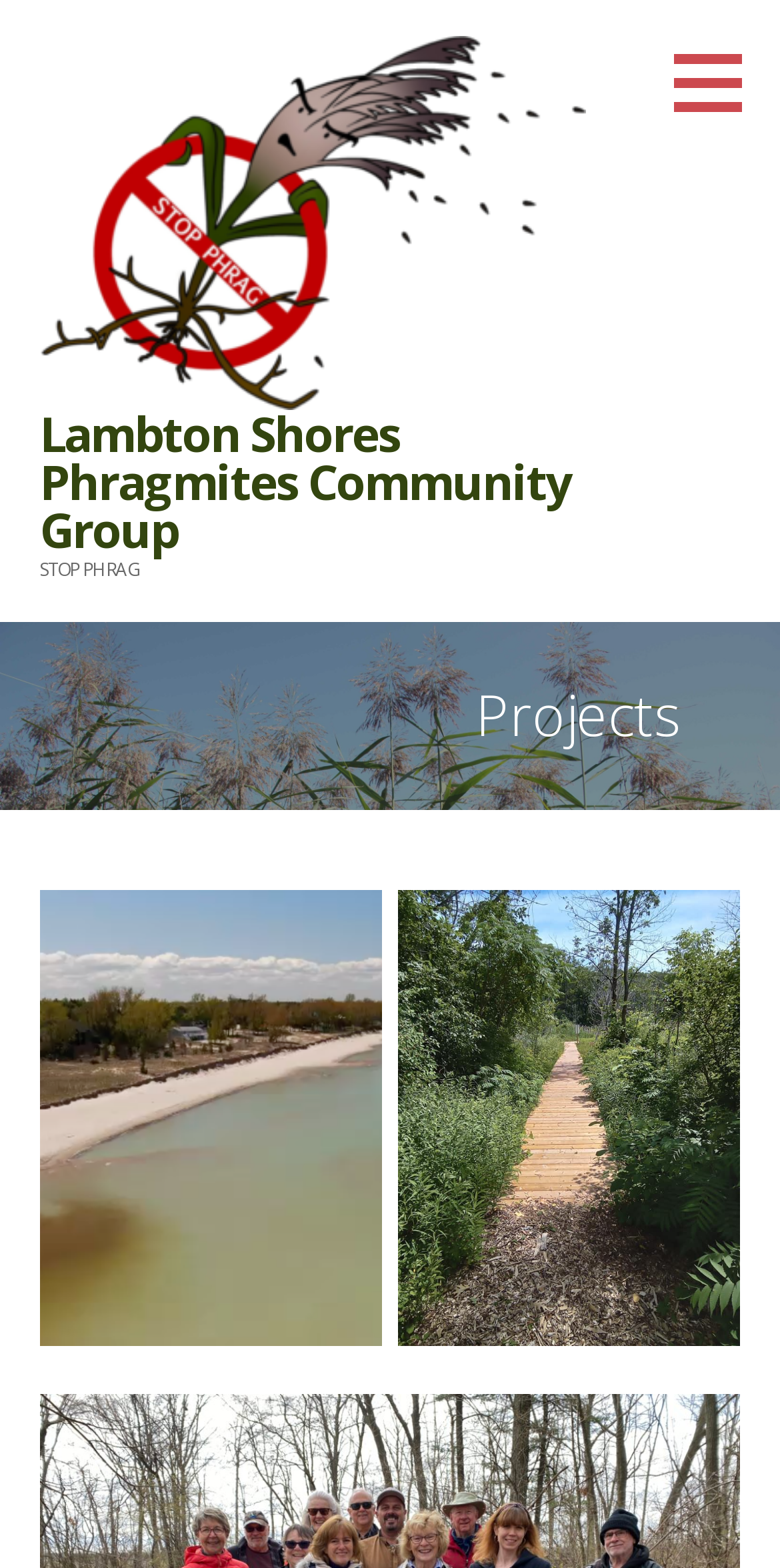What is the main topic of the webpage?
Using the screenshot, give a one-word or short phrase answer.

Projects